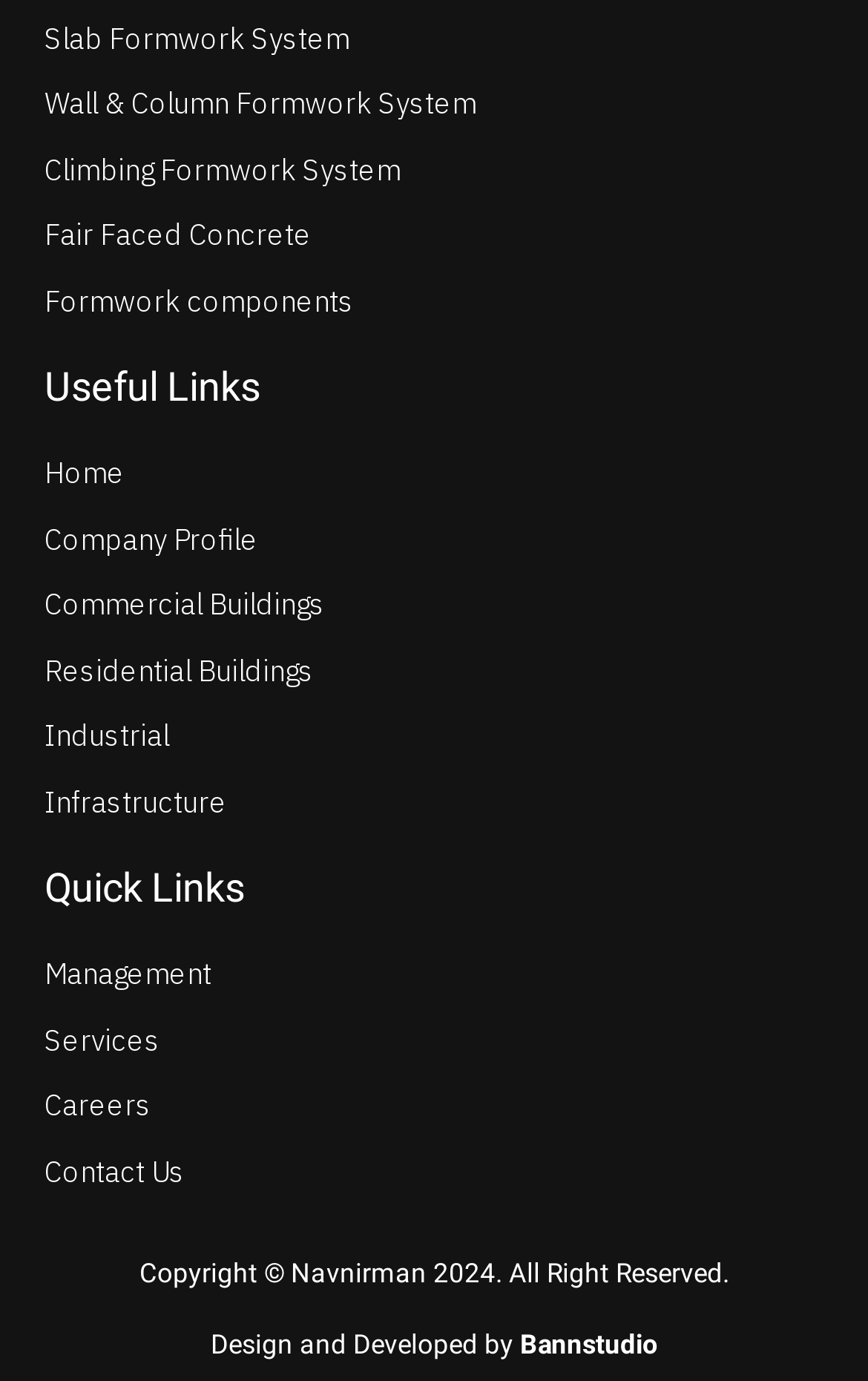Specify the bounding box coordinates for the region that must be clicked to perform the given instruction: "Visit Design and Developed by Bannstudio".

[0.242, 0.963, 0.758, 0.986]